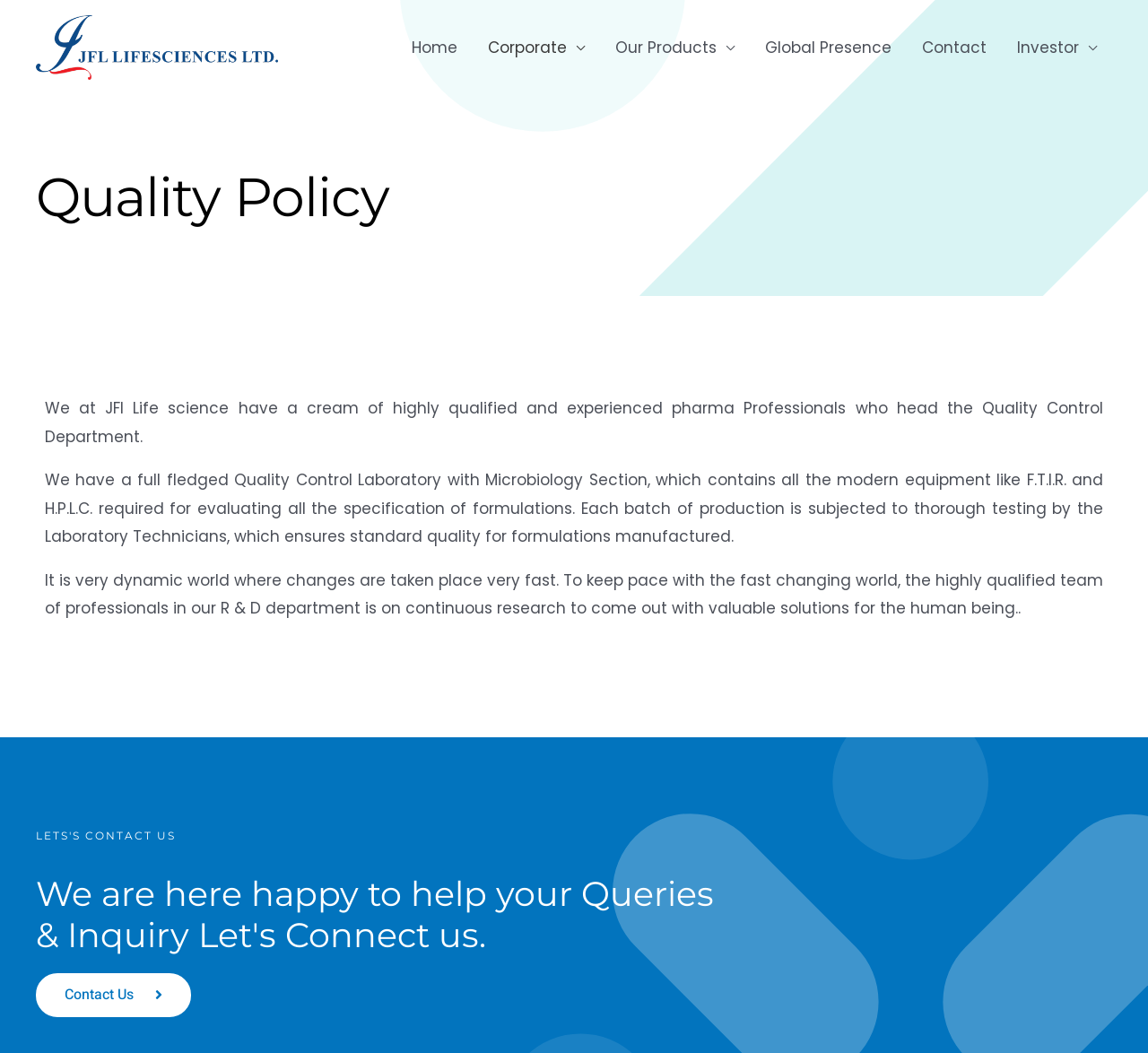What is the role of the R&D department?
Examine the screenshot and reply with a single word or phrase.

Continuous research